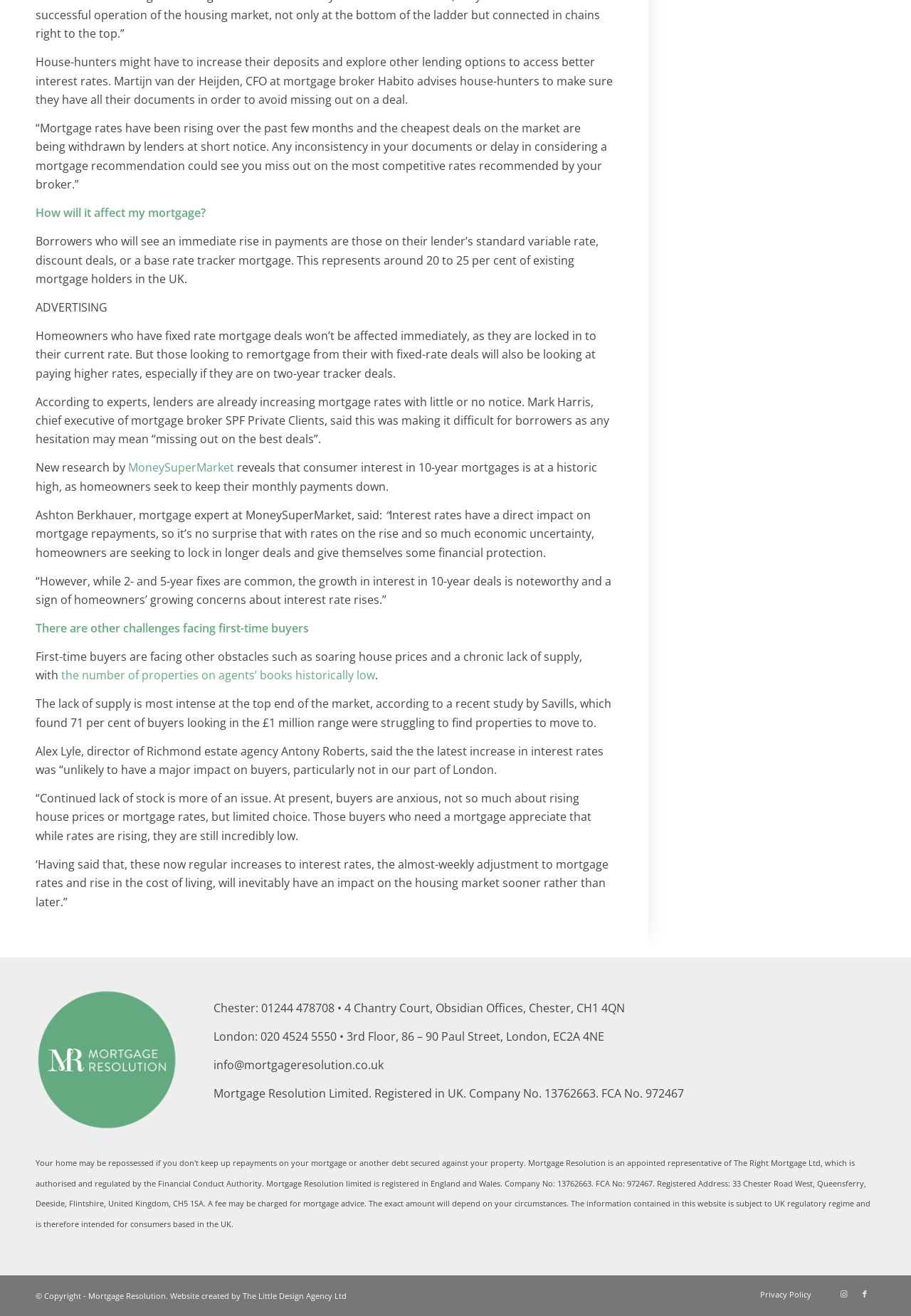What is the company number of Mortgage Resolution Limited?
Please analyze the image and answer the question with as much detail as possible.

The article mentions that Mortgage Resolution Limited is registered in the UK with company number 13762663 and FCA number 972467.